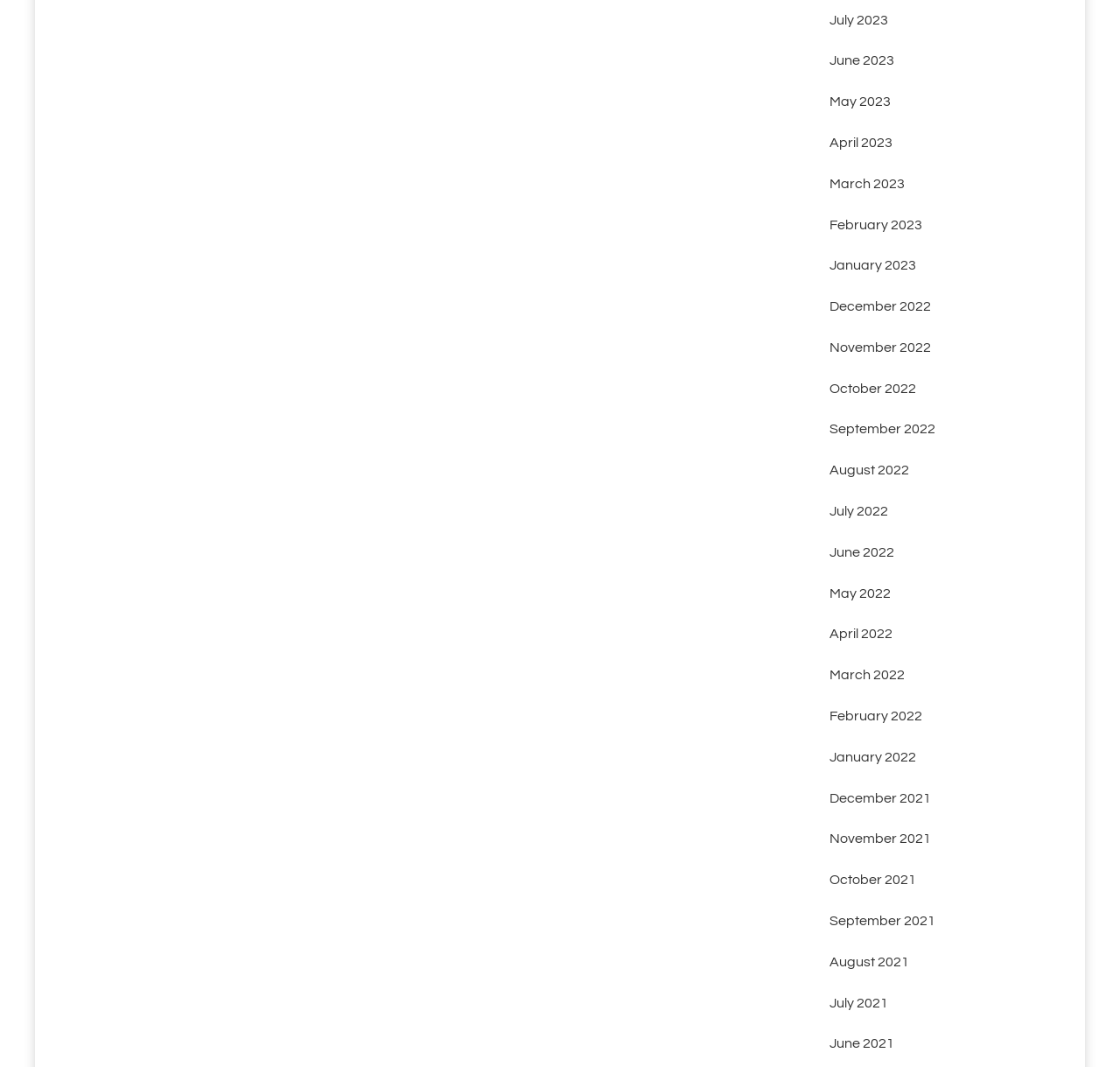What is the earliest month listed?
Based on the image, answer the question with as much detail as possible.

By examining the list of links, I found that the earliest month listed is December 2021, which is located at the bottom of the list.